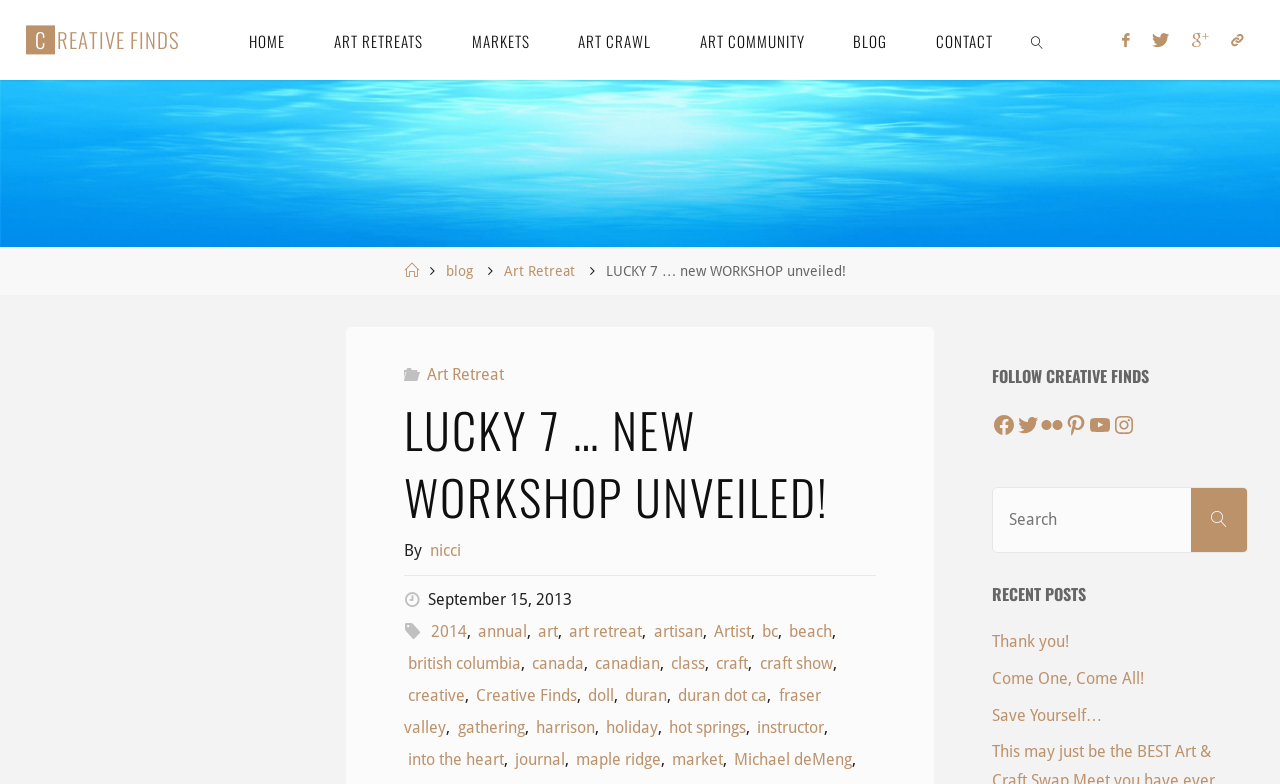Determine the bounding box coordinates of the clickable element to complete this instruction: "View Michael deMeng's workshop". Provide the coordinates in the format of four float numbers between 0 and 1, [left, top, right, bottom].

[0.571, 0.956, 0.666, 0.98]